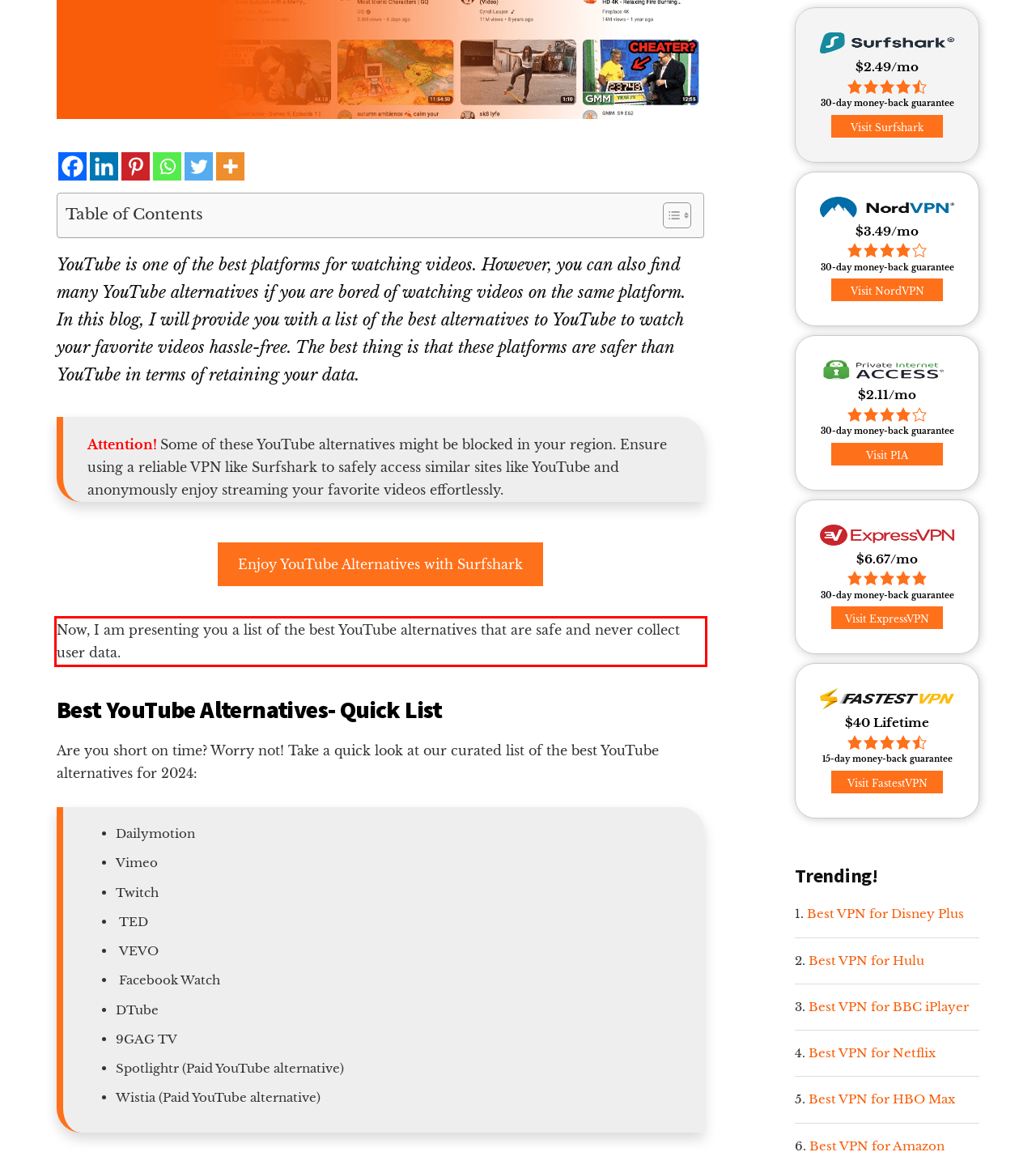From the given screenshot of a webpage, identify the red bounding box and extract the text content within it.

Now, I am presenting you a list of the best YouTube alternatives that are safe and never collect user data.